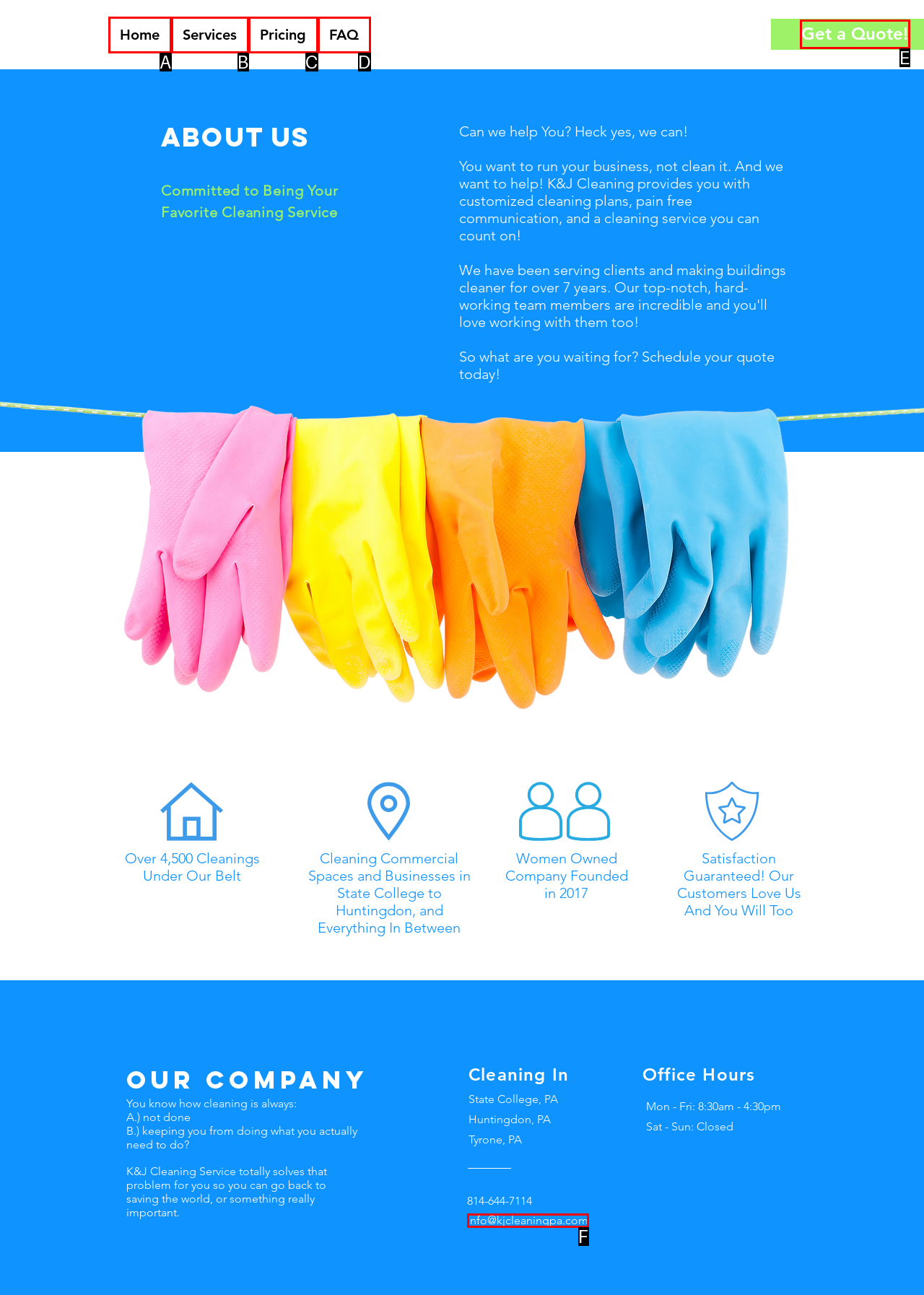Find the option that aligns with: Get a Quote!
Provide the letter of the corresponding option.

E